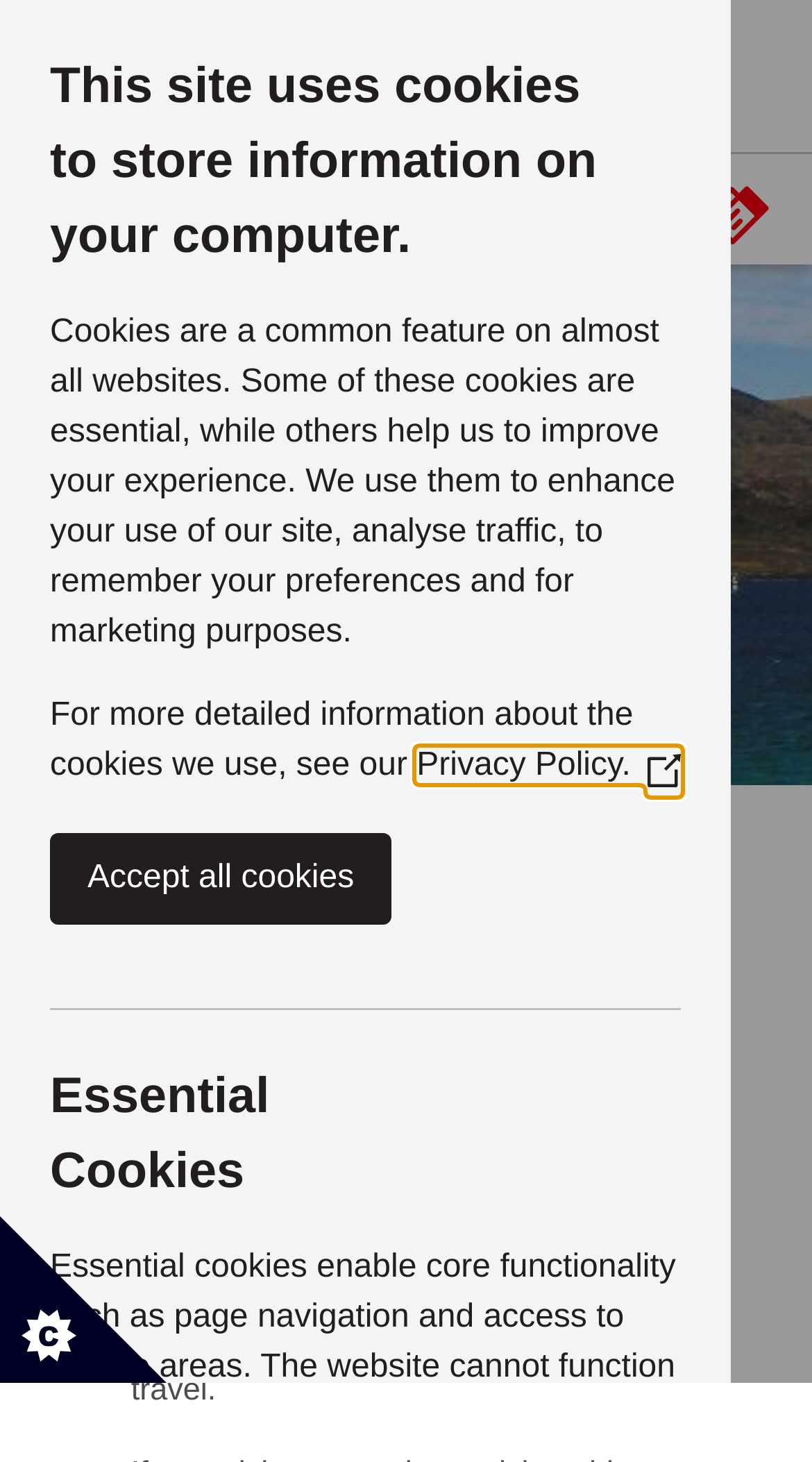Find the bounding box coordinates of the element to click in order to complete this instruction: "Click the 'Set cookie preferences' button". The bounding box coordinates must be four float numbers between 0 and 1, denoted as [left, top, right, bottom].

[0.0, 0.832, 0.205, 0.946]